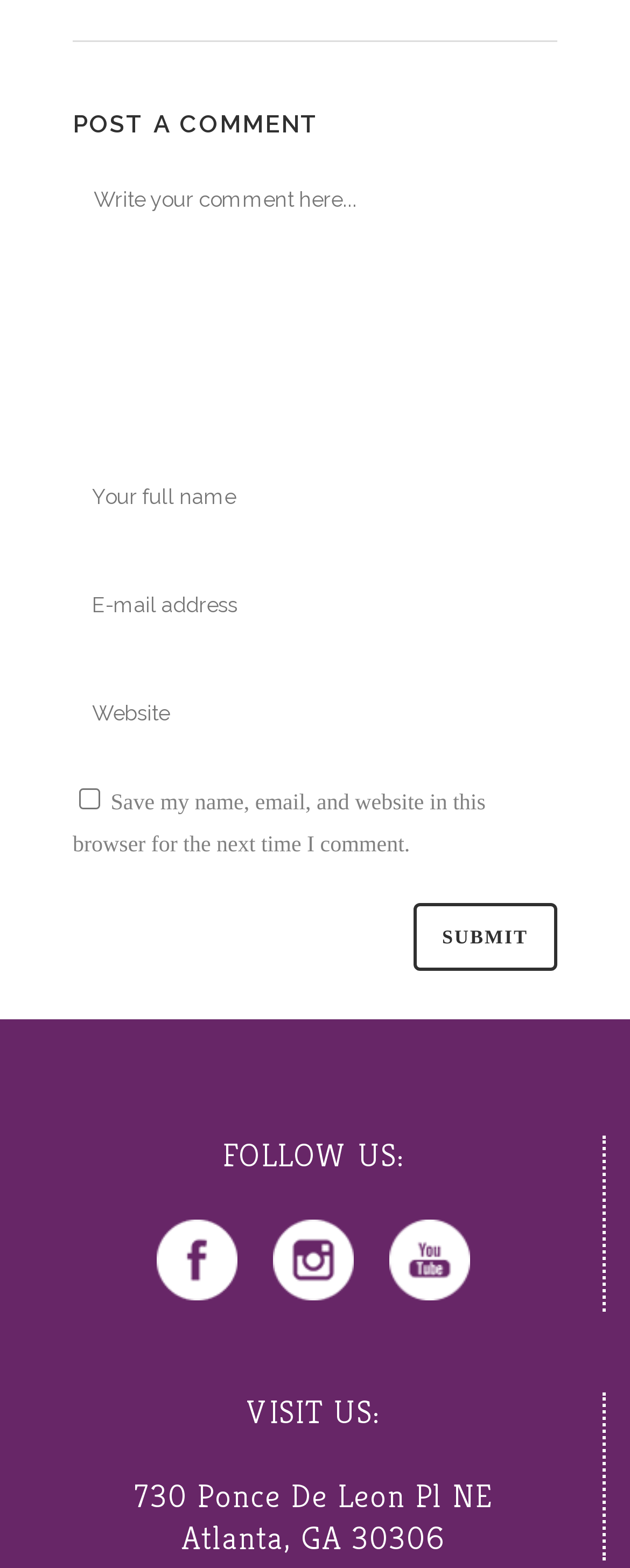Locate the bounding box coordinates of the clickable part needed for the task: "Enter your full name".

[0.115, 0.292, 0.885, 0.341]